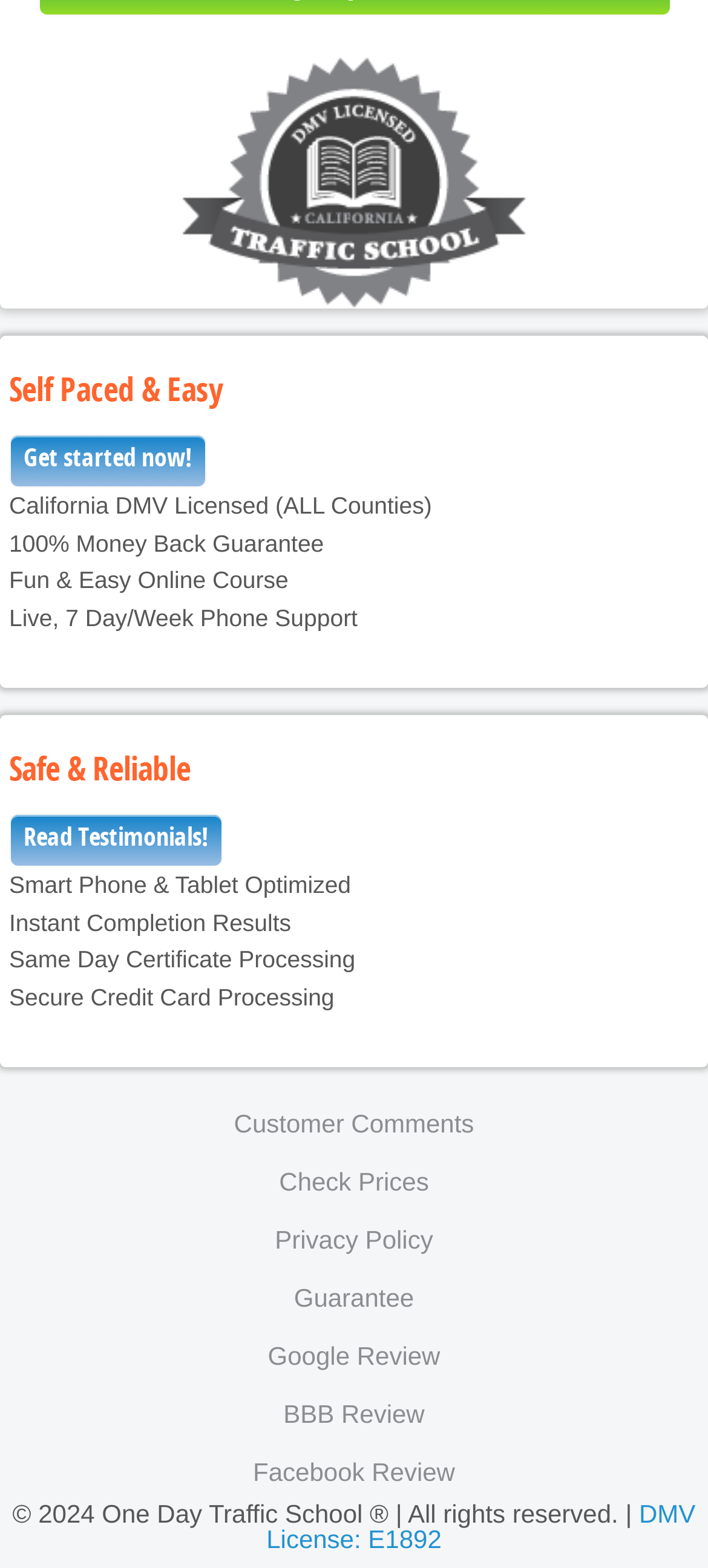Carefully observe the image and respond to the question with a detailed answer:
What is the license number of the website?

The website displays its DMV license number, E1892, at the bottom of the page, which indicates that it is a licensed traffic school.